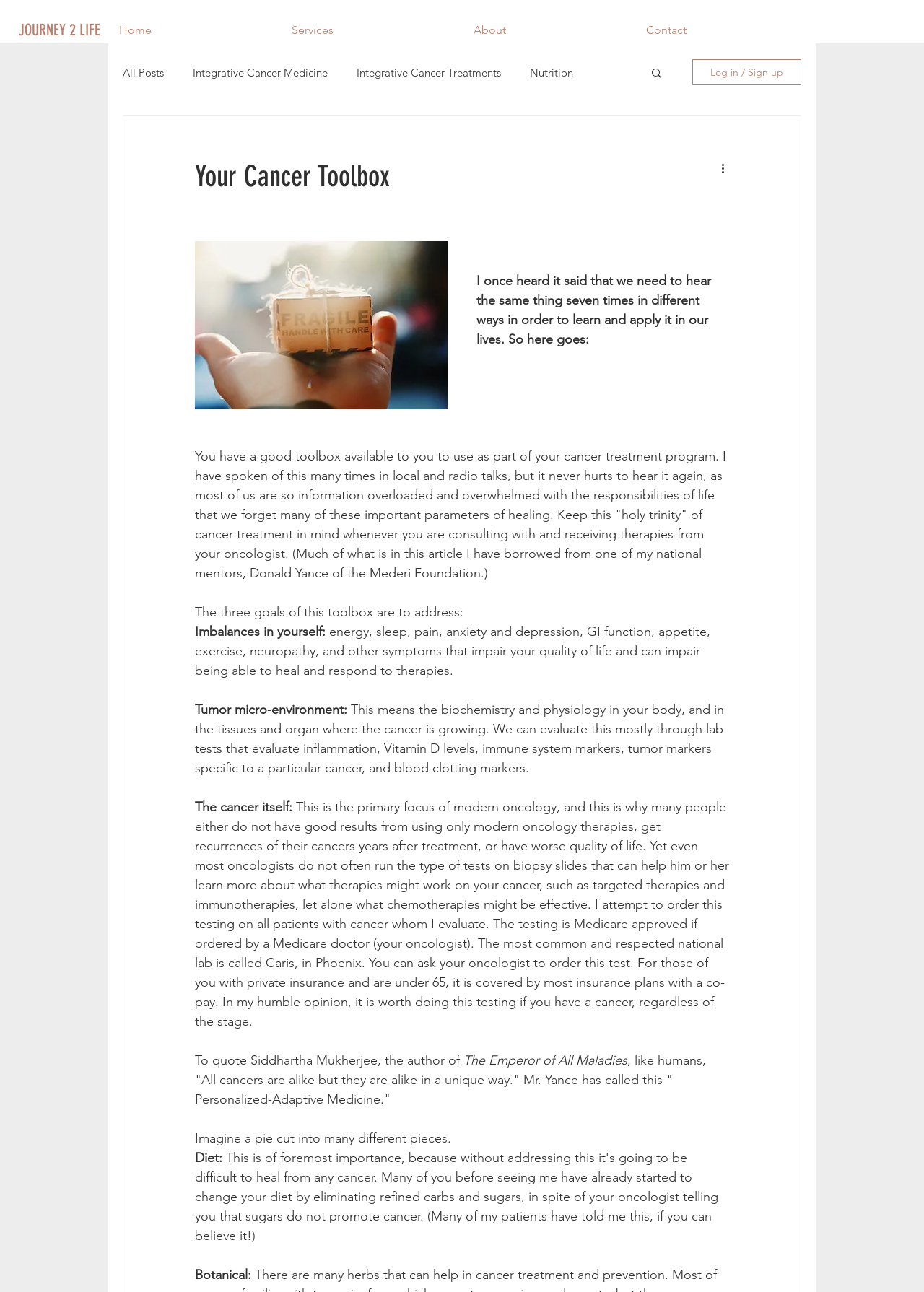Highlight the bounding box coordinates of the element that should be clicked to carry out the following instruction: "Go to the 'Home' page". The coordinates must be given as four float numbers ranging from 0 to 1, i.e., [left, top, right, bottom].

[0.117, 0.011, 0.304, 0.036]